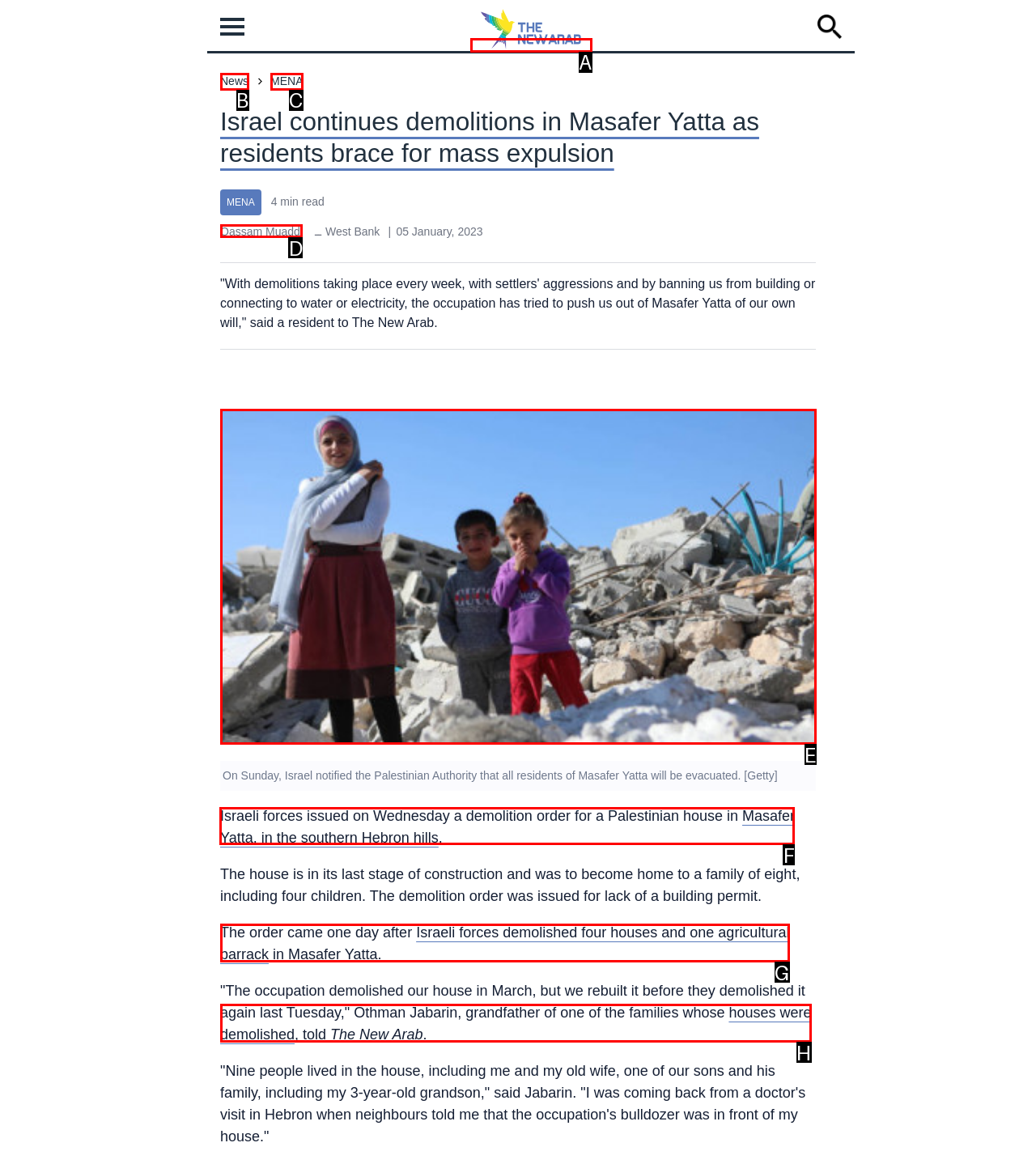Select the correct HTML element to complete the following task: Click the Masafer Yatta, in the southern Hebron hills link
Provide the letter of the choice directly from the given options.

F